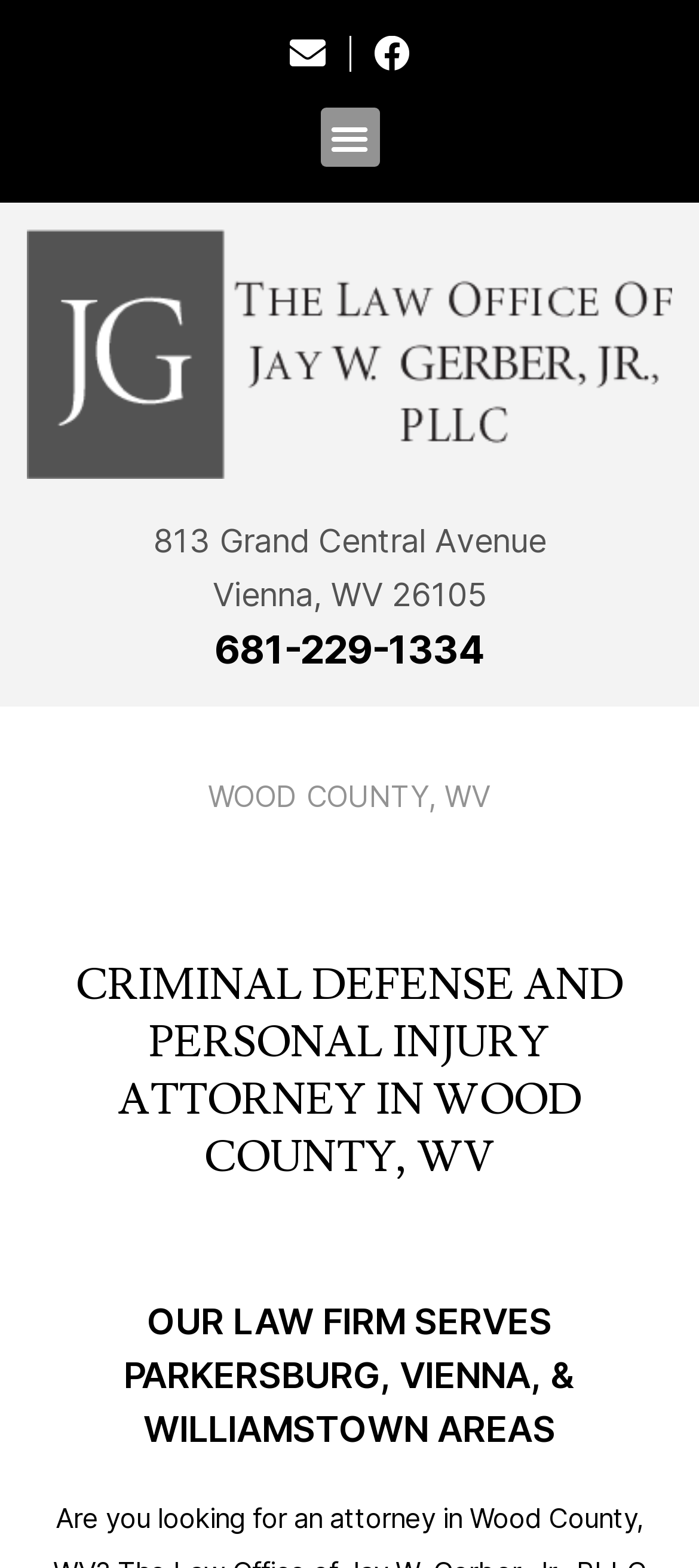Determine the bounding box coordinates of the UI element that matches the following description: "Menu". The coordinates should be four float numbers between 0 and 1 in the format [left, top, right, bottom].

[0.458, 0.069, 0.542, 0.106]